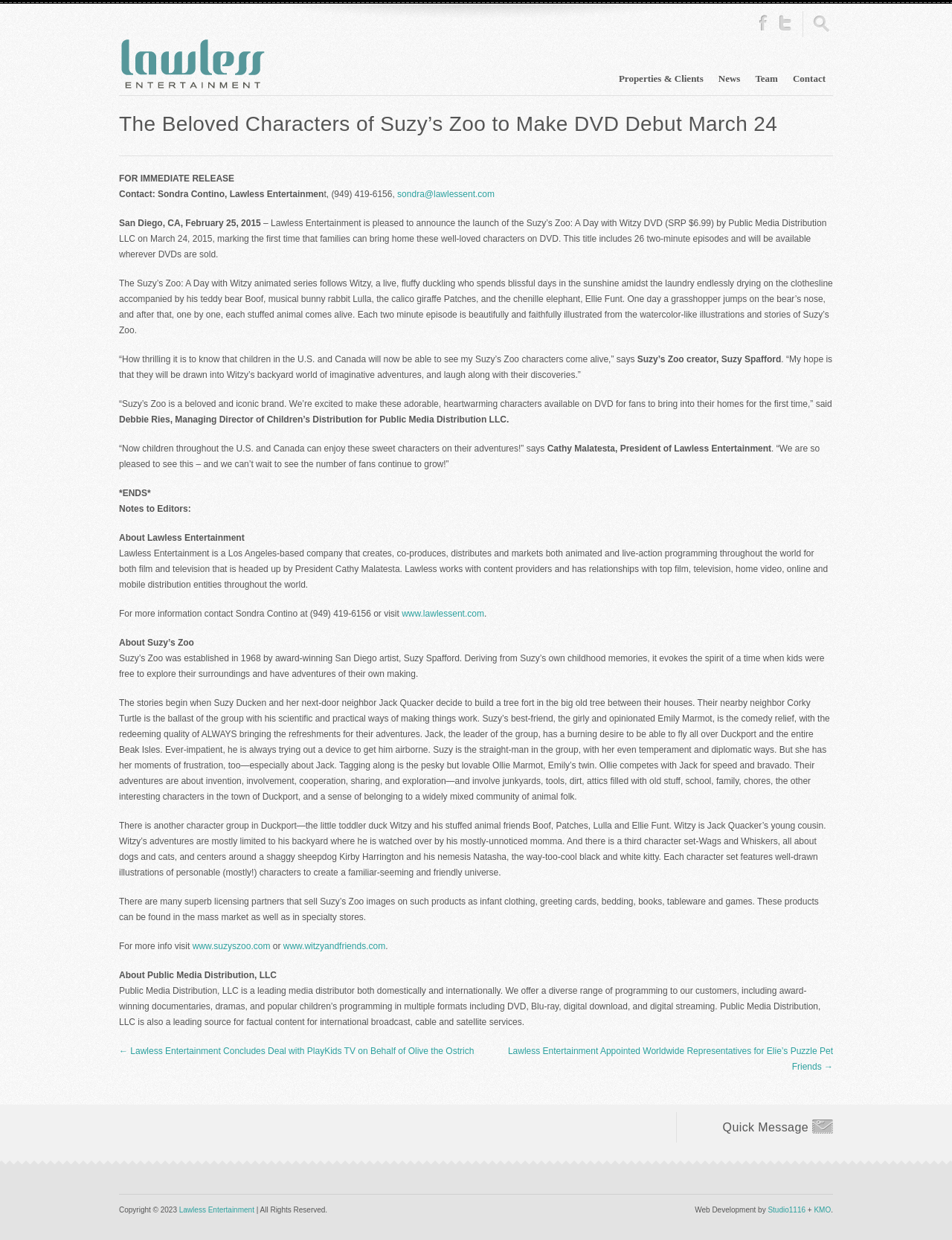Determine the bounding box coordinates of the UI element described by: "alt="Lawless Entertainment"".

[0.125, 0.065, 0.328, 0.073]